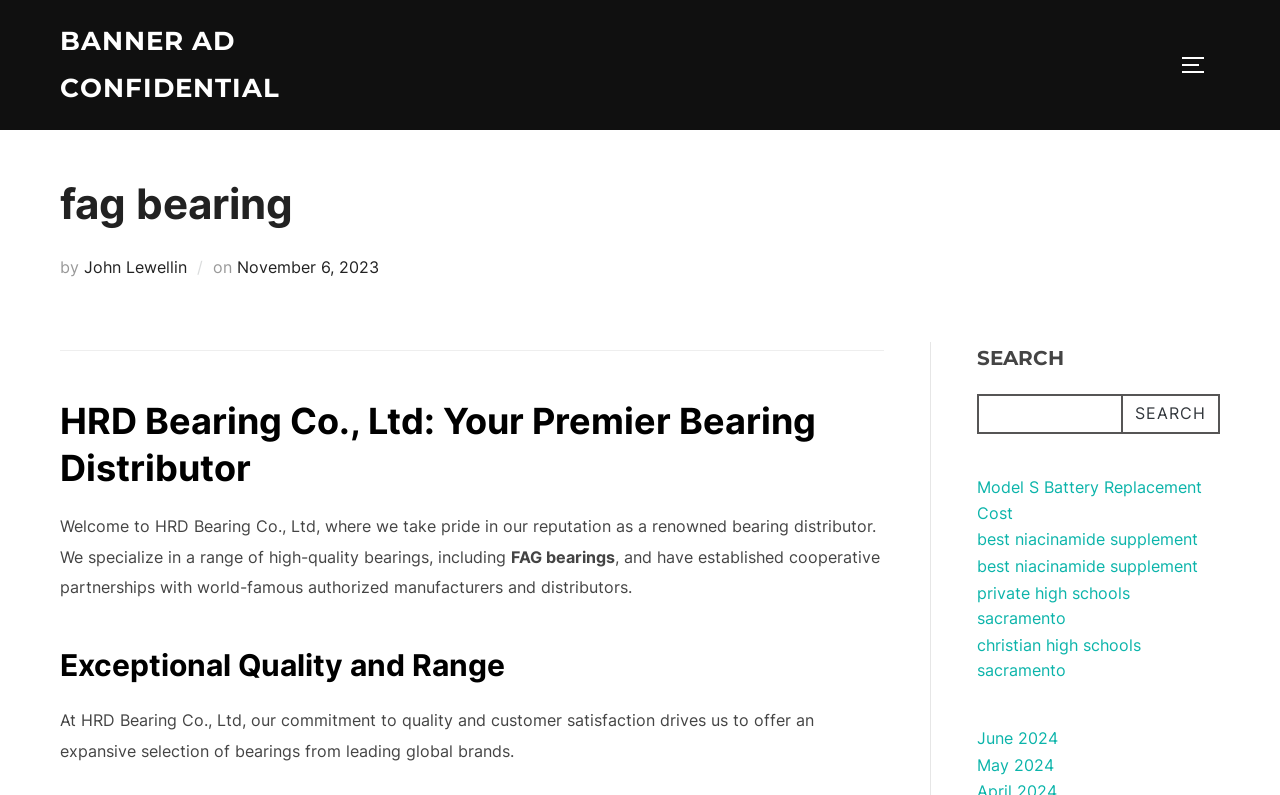Locate the bounding box for the described UI element: "Presolar Grain Database". Ensure the coordinates are four float numbers between 0 and 1, formatted as [left, top, right, bottom].

None